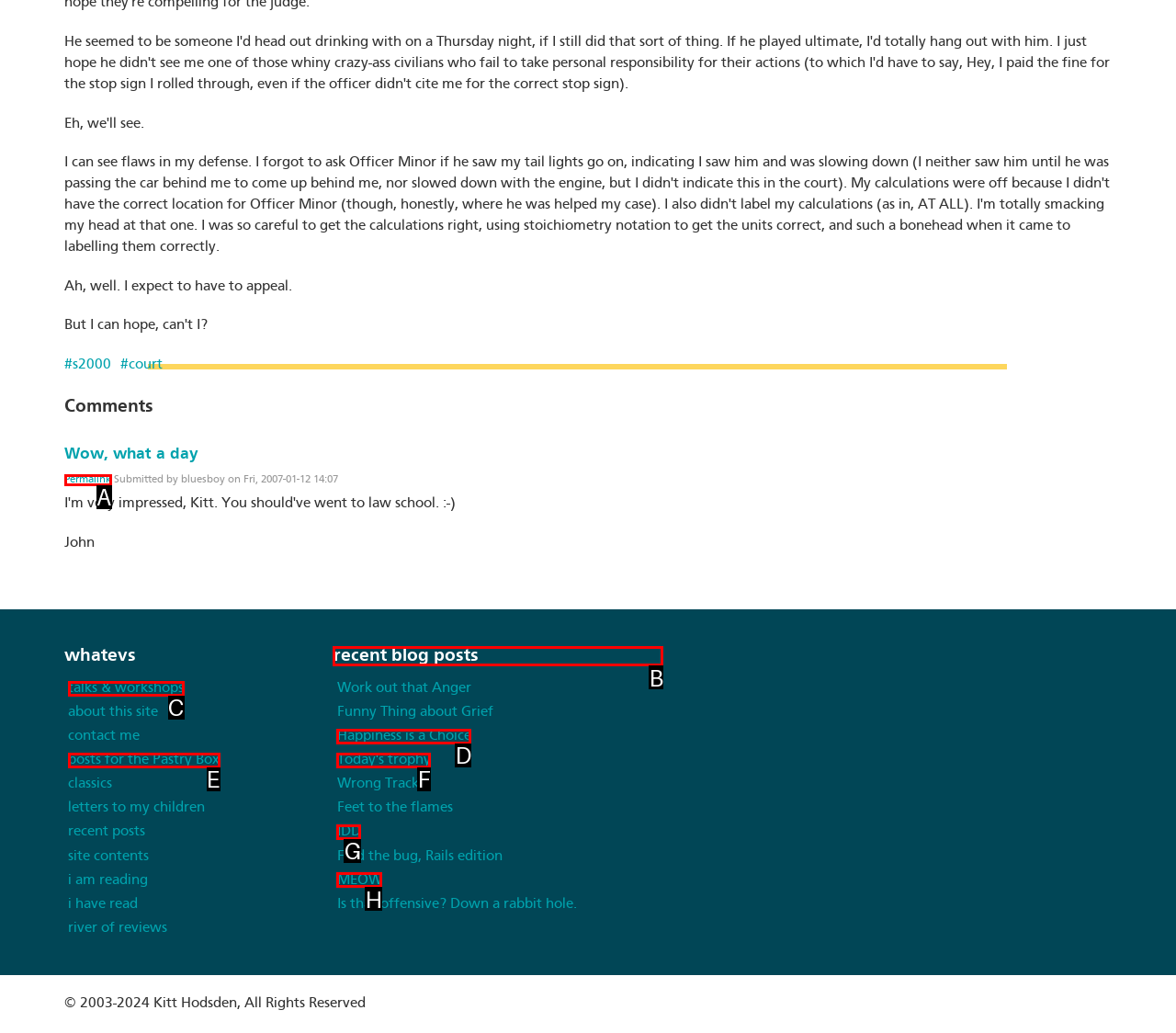Point out the HTML element I should click to achieve the following task: Check the 'recent blog posts' section Provide the letter of the selected option from the choices.

B